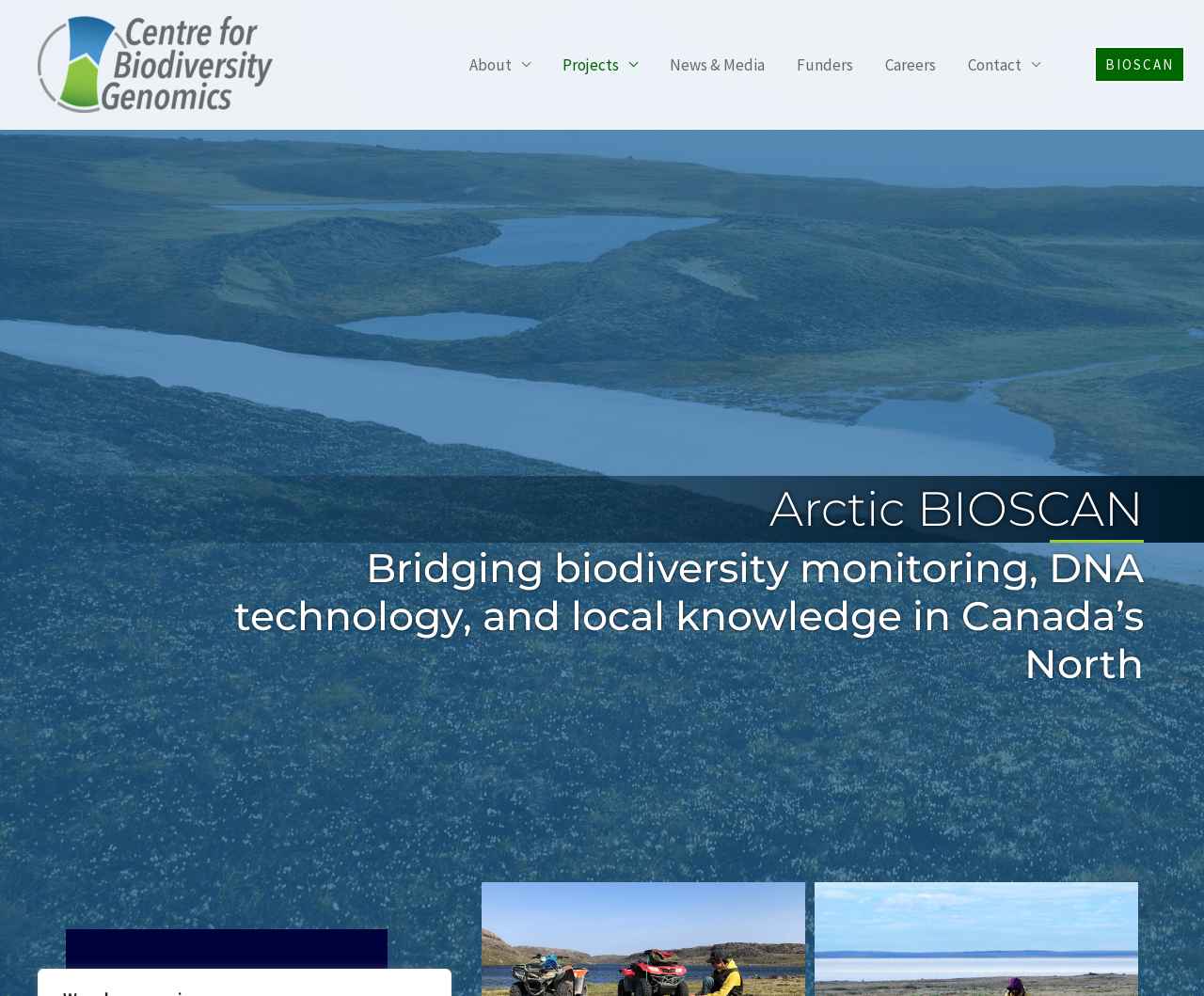Show the bounding box coordinates for the element that needs to be clicked to execute the following instruction: "Share the article on social media". Provide the coordinates in the form of four float numbers between 0 and 1, i.e., [left, top, right, bottom].

None